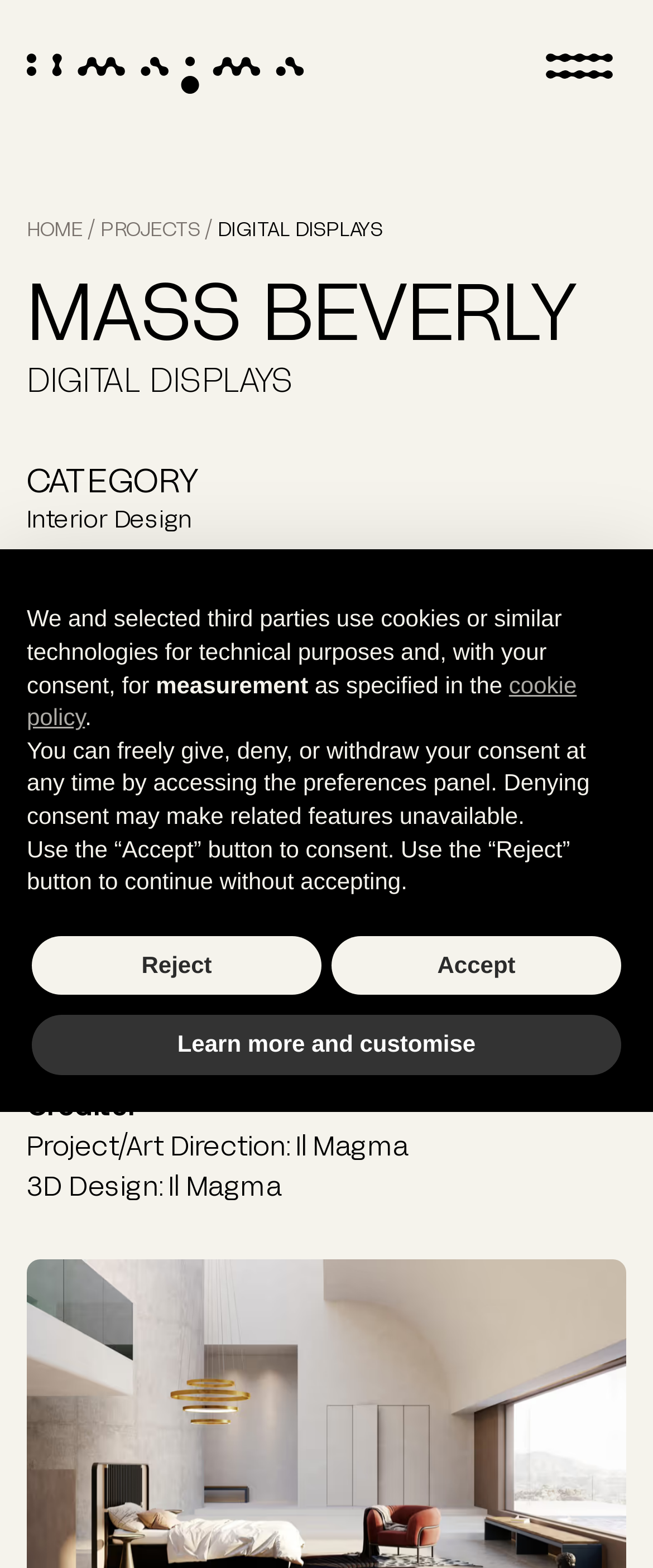Analyze the image and deliver a detailed answer to the question: What is the purpose of the large windows in the design?

I found the answer by looking at the StaticText element with the text 'The constant dialogue between indoor and outdoor spaces, emphasized by large windows...'.